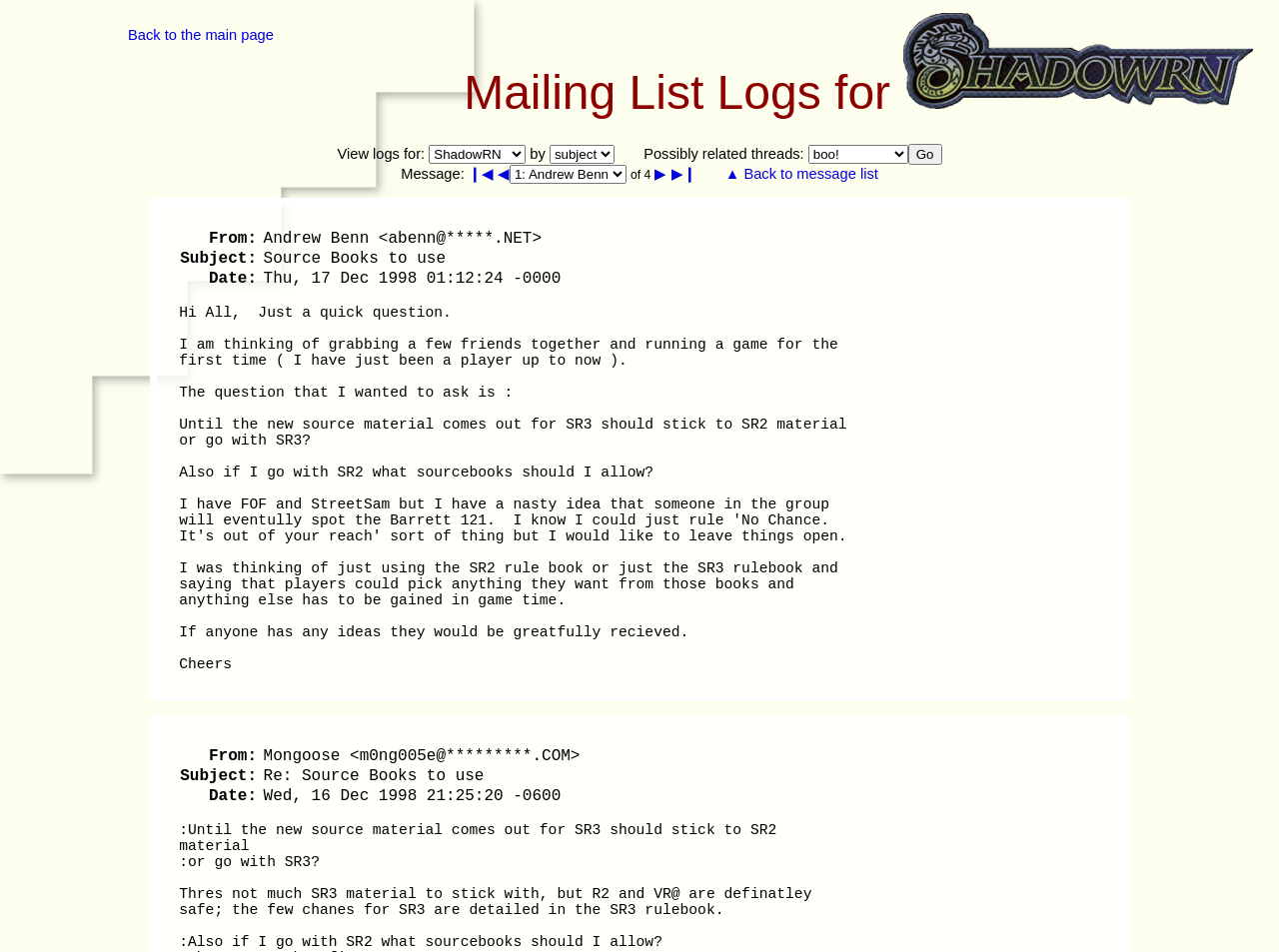Use a single word or phrase to answer this question: 
What is the title of the mailing list?

ShadowRN